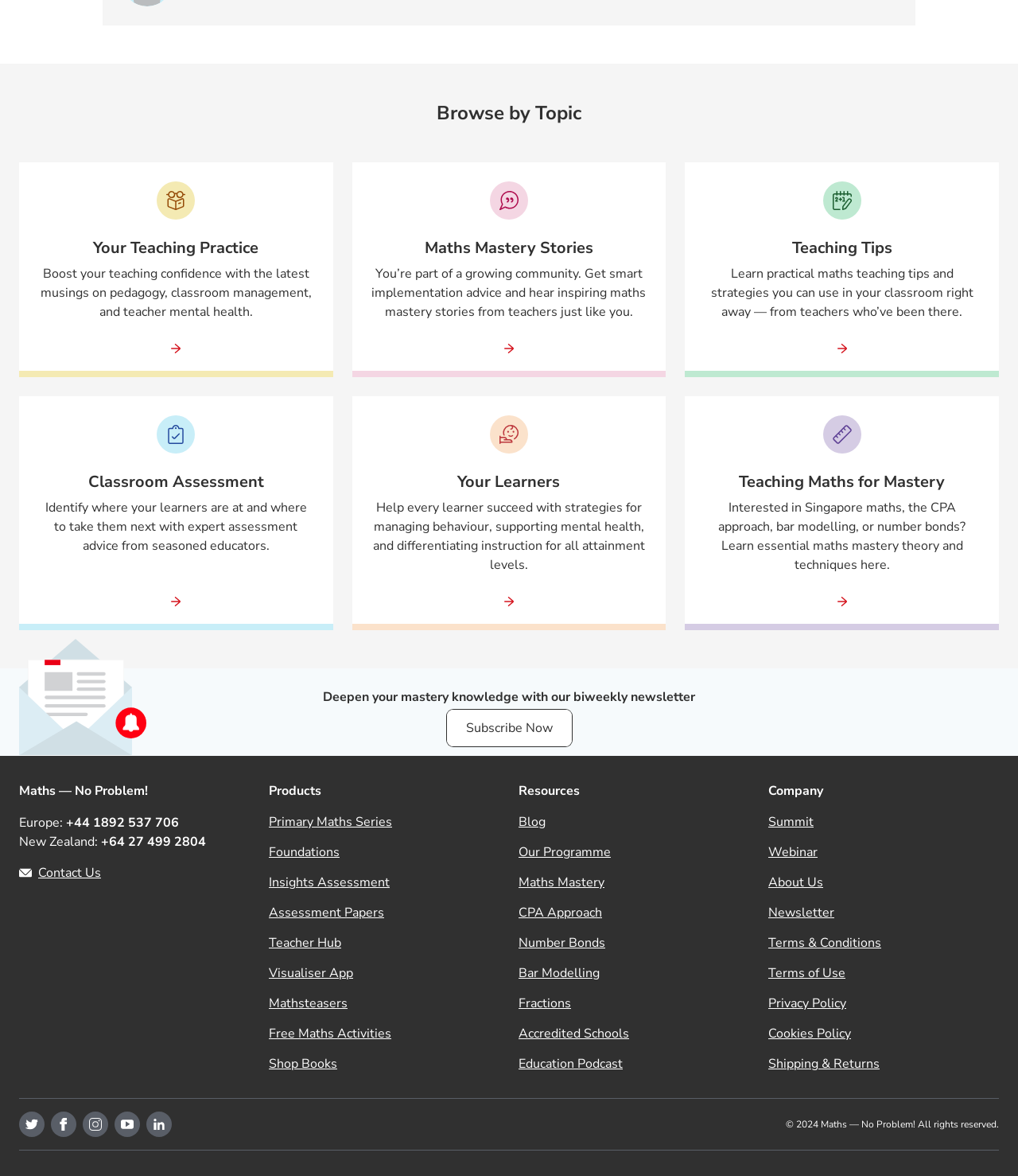Find and specify the bounding box coordinates that correspond to the clickable region for the instruction: "Browse Your Teaching Practice".

[0.019, 0.138, 0.327, 0.321]